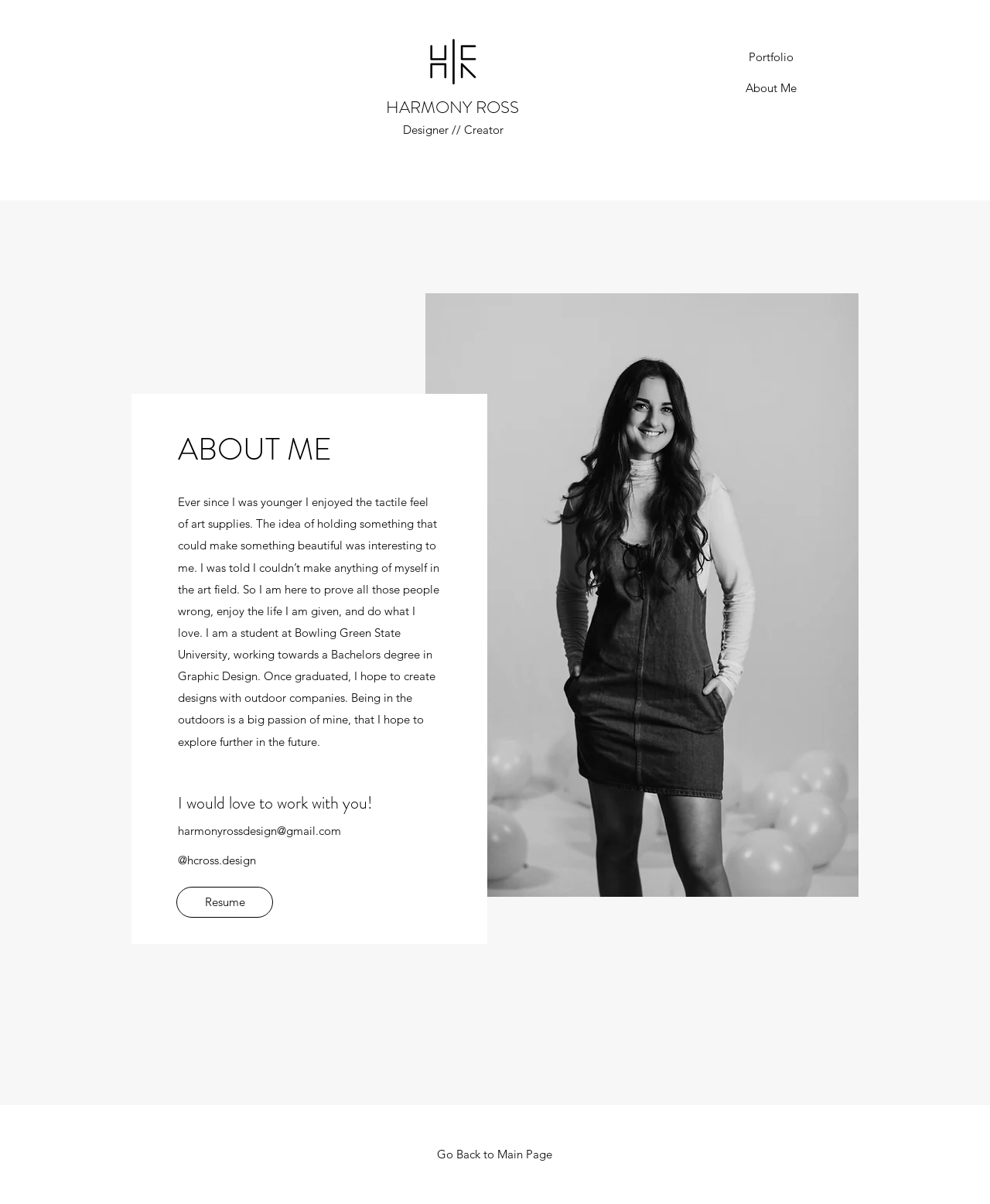Please determine the bounding box coordinates for the UI element described here. Use the format (top-left x, top-left y, bottom-right x, bottom-right y) with values bounded between 0 and 1: About Me

[0.734, 0.06, 0.824, 0.086]